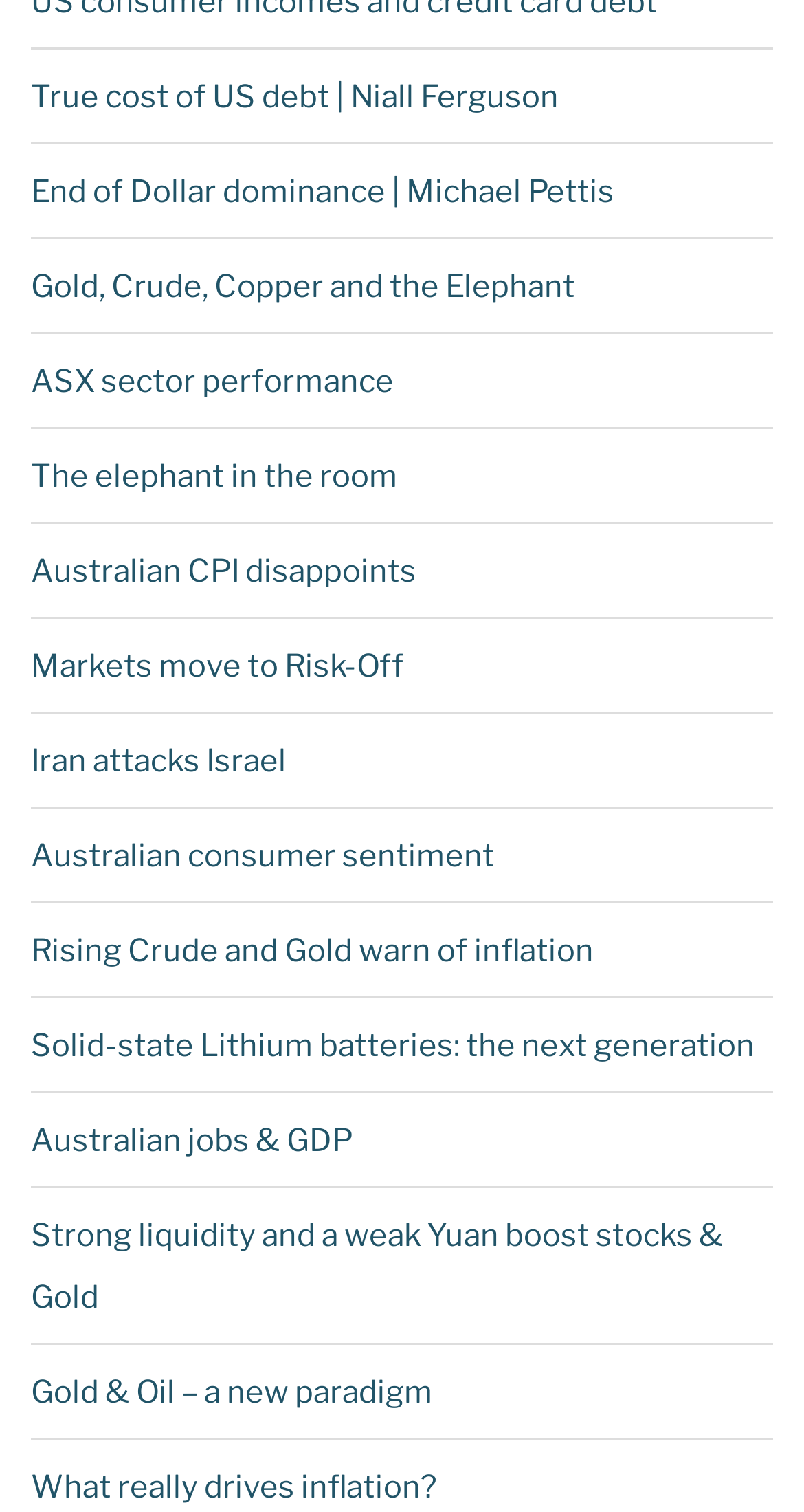Can you specify the bounding box coordinates for the region that should be clicked to fulfill this instruction: "Read about the true cost of US debt".

[0.038, 0.051, 0.695, 0.076]